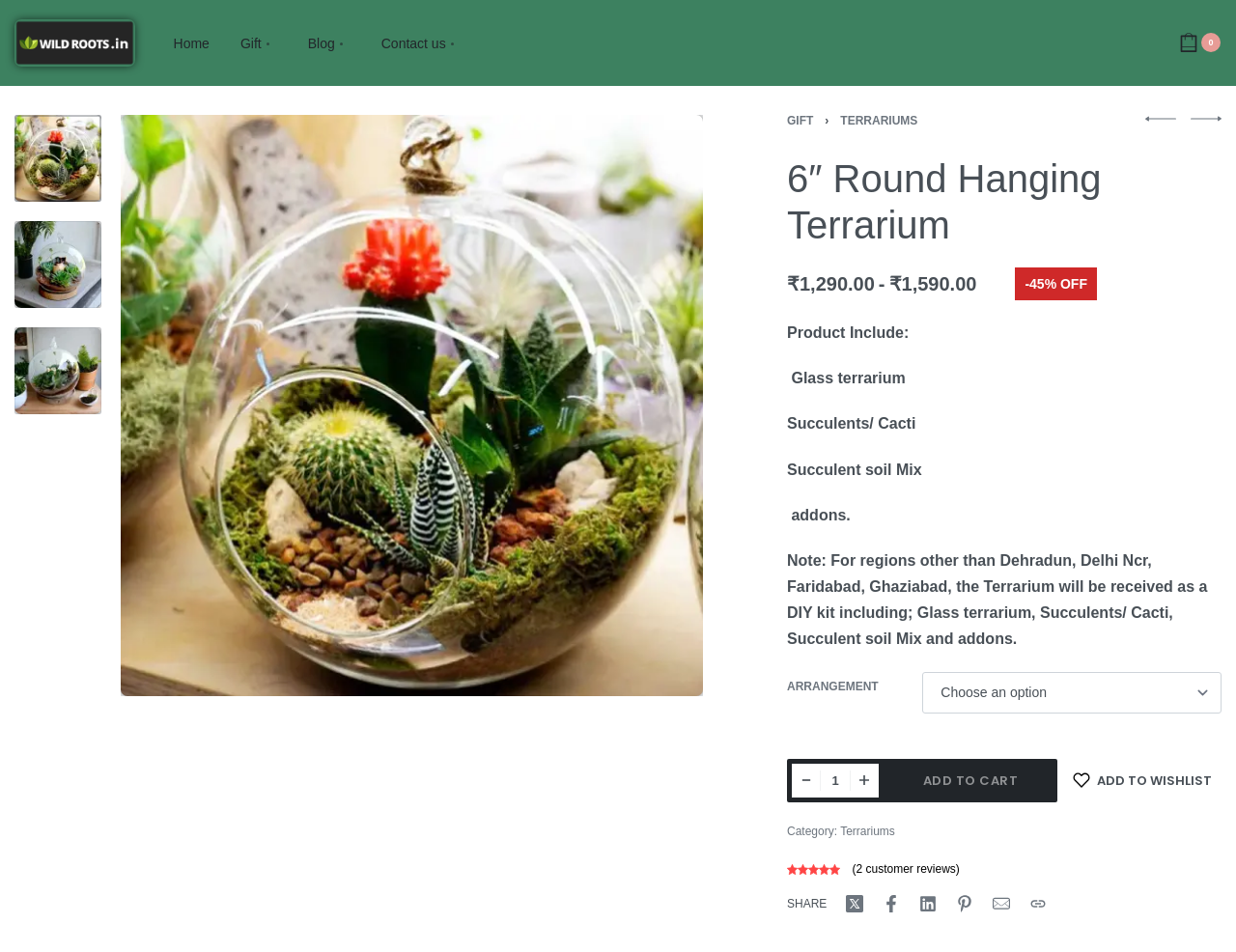Given the description "name="EMAIL" placeholder="Your email address"", determine the bounding box of the corresponding UI element.

[0.692, 0.867, 0.948, 0.91]